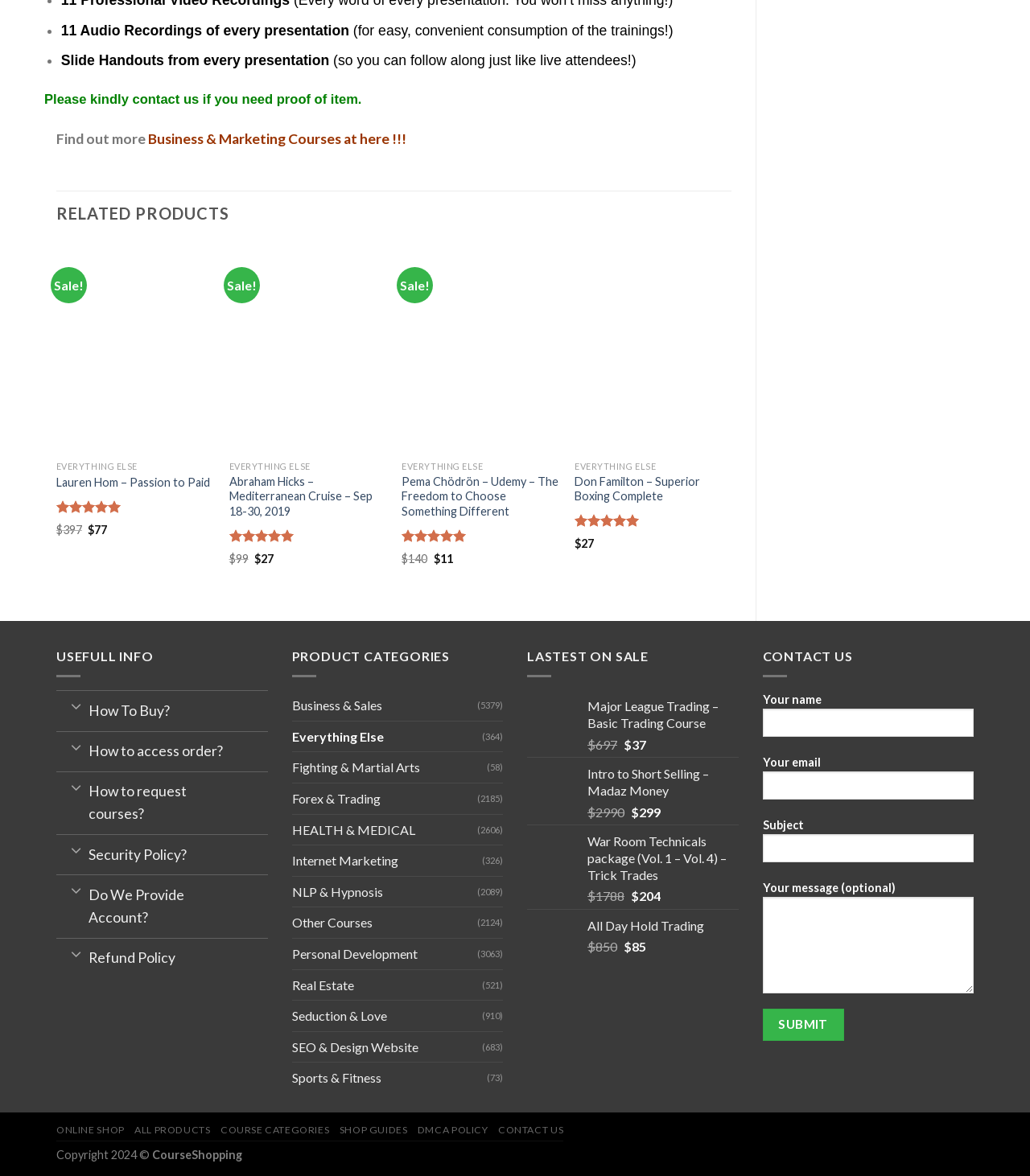What is the current price of the 'Lauren Hom – Passion to Paid' product?
Please use the visual content to give a single word or phrase answer.

$77